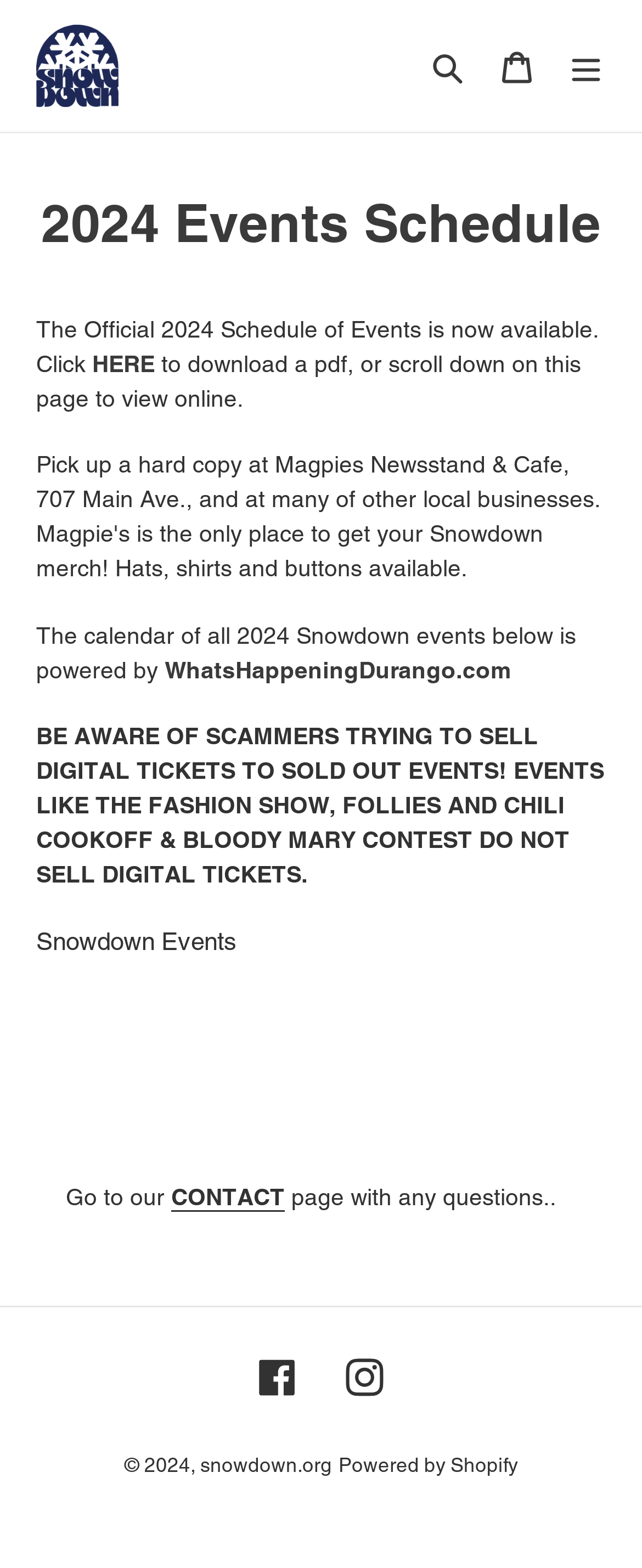Given the description of a UI element: "CONTACT", identify the bounding box coordinates of the matching element in the webpage screenshot.

[0.267, 0.755, 0.444, 0.773]